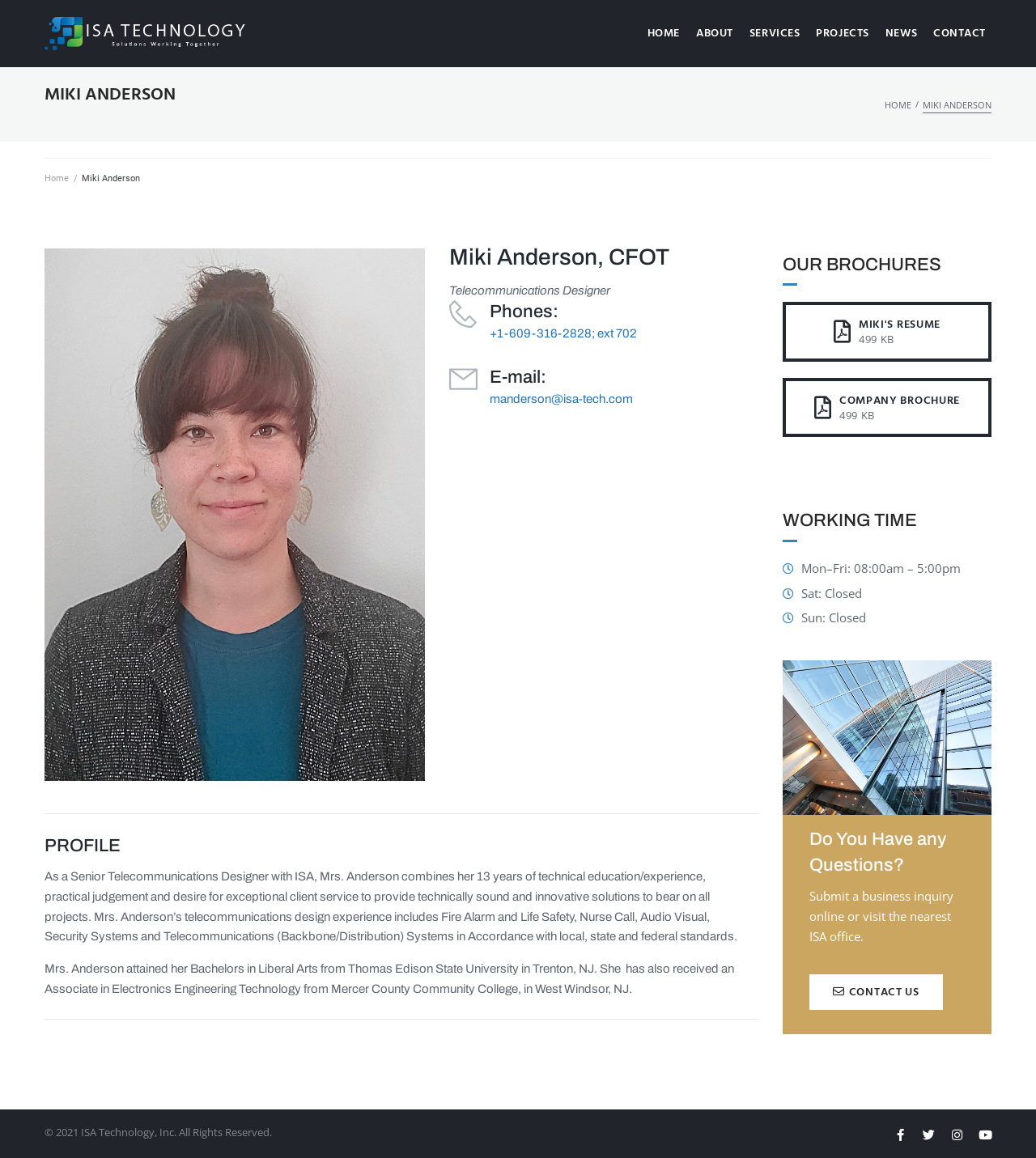Please determine the bounding box coordinates of the element to click in order to execute the following instruction: "Contact Miki Anderson via phone". The coordinates should be four float numbers between 0 and 1, specified as [left, top, right, bottom].

[0.473, 0.282, 0.615, 0.293]